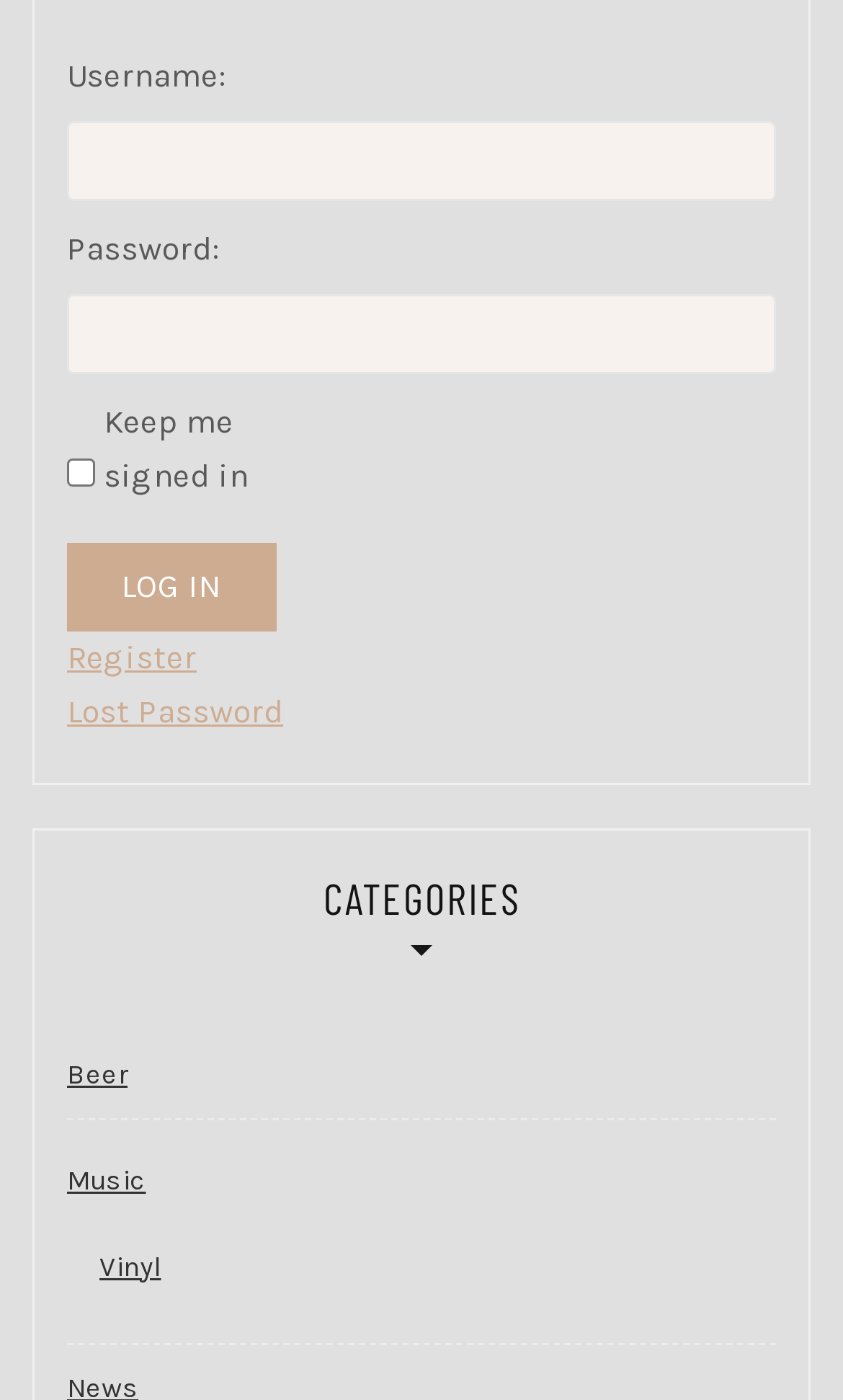Identify the bounding box coordinates for the region of the element that should be clicked to carry out the instruction: "Check Keep me signed in". The bounding box coordinates should be four float numbers between 0 and 1, i.e., [left, top, right, bottom].

[0.079, 0.327, 0.113, 0.347]